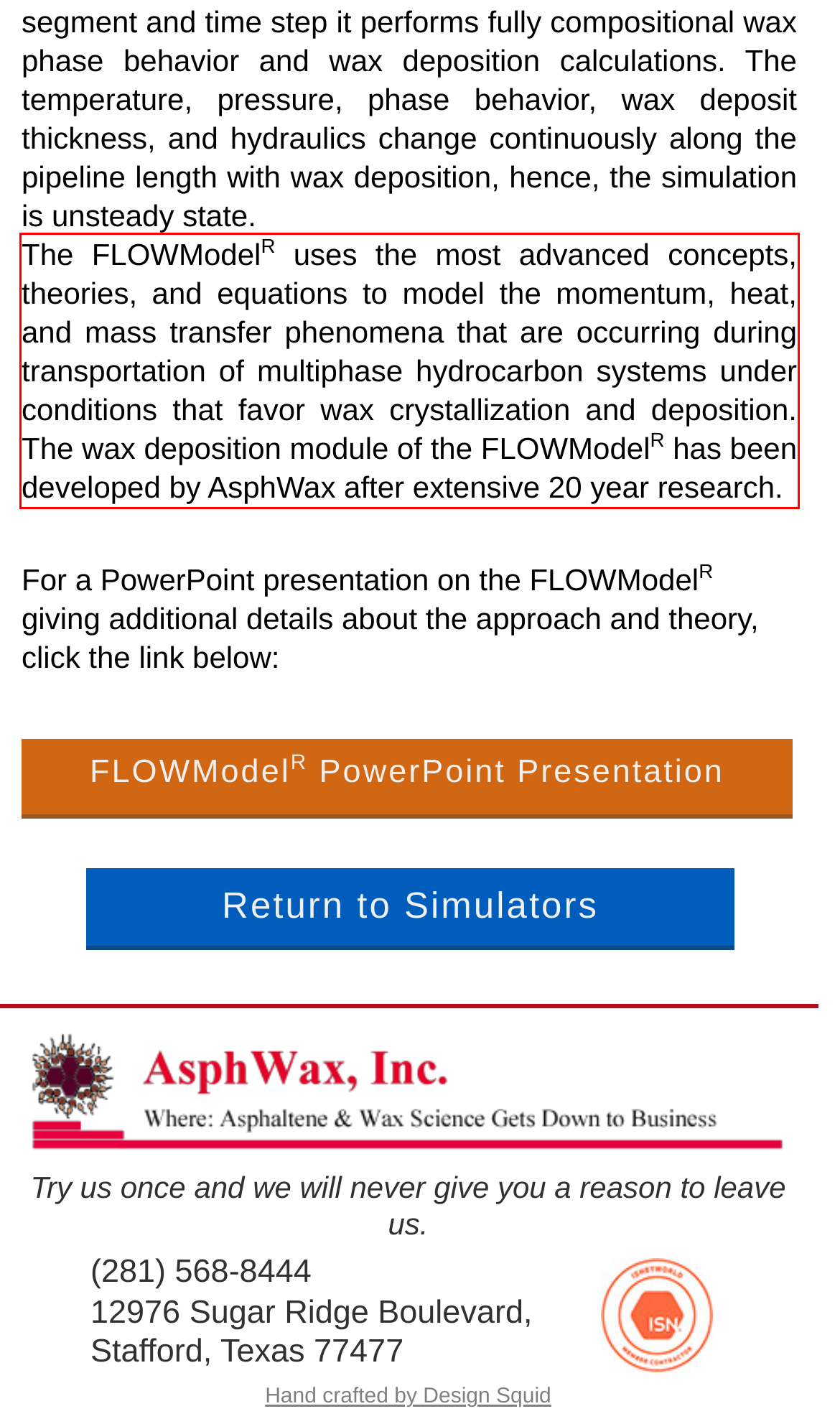Identify the text inside the red bounding box on the provided webpage screenshot by performing OCR.

The FLOWModelR uses the most advanced concepts, theories, and equations to model the momentum, heat, and mass transfer phenomena that are occurring during transportation of multiphase hydrocarbon systems under conditions that favor wax crystallization and deposition. The wax deposition module of the FLOWModelR has been developed by AsphWax after extensive 20 year research.